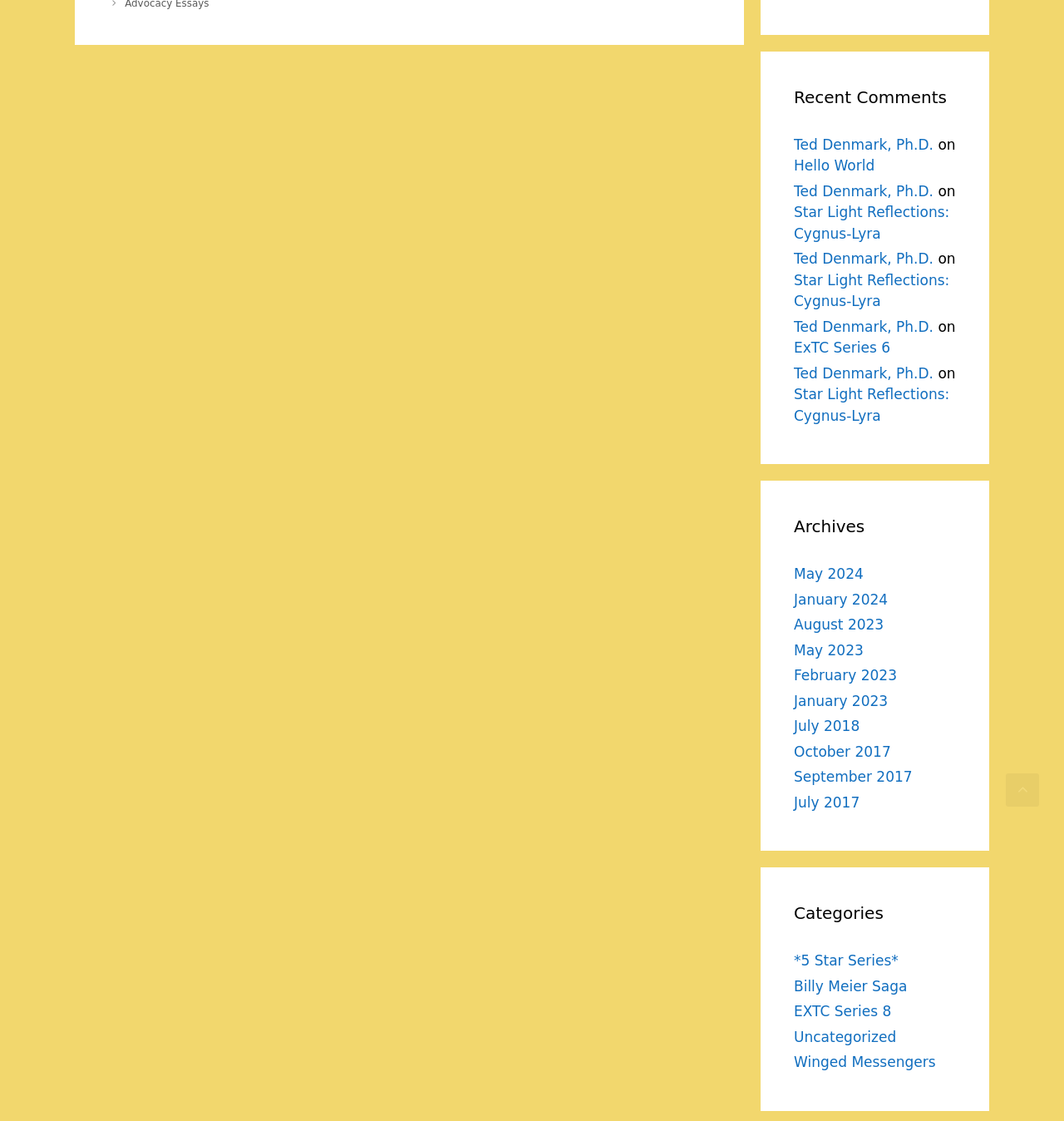Can you find the bounding box coordinates for the element to click on to achieve the instruction: "Scroll back to top"?

[0.945, 0.69, 0.977, 0.72]